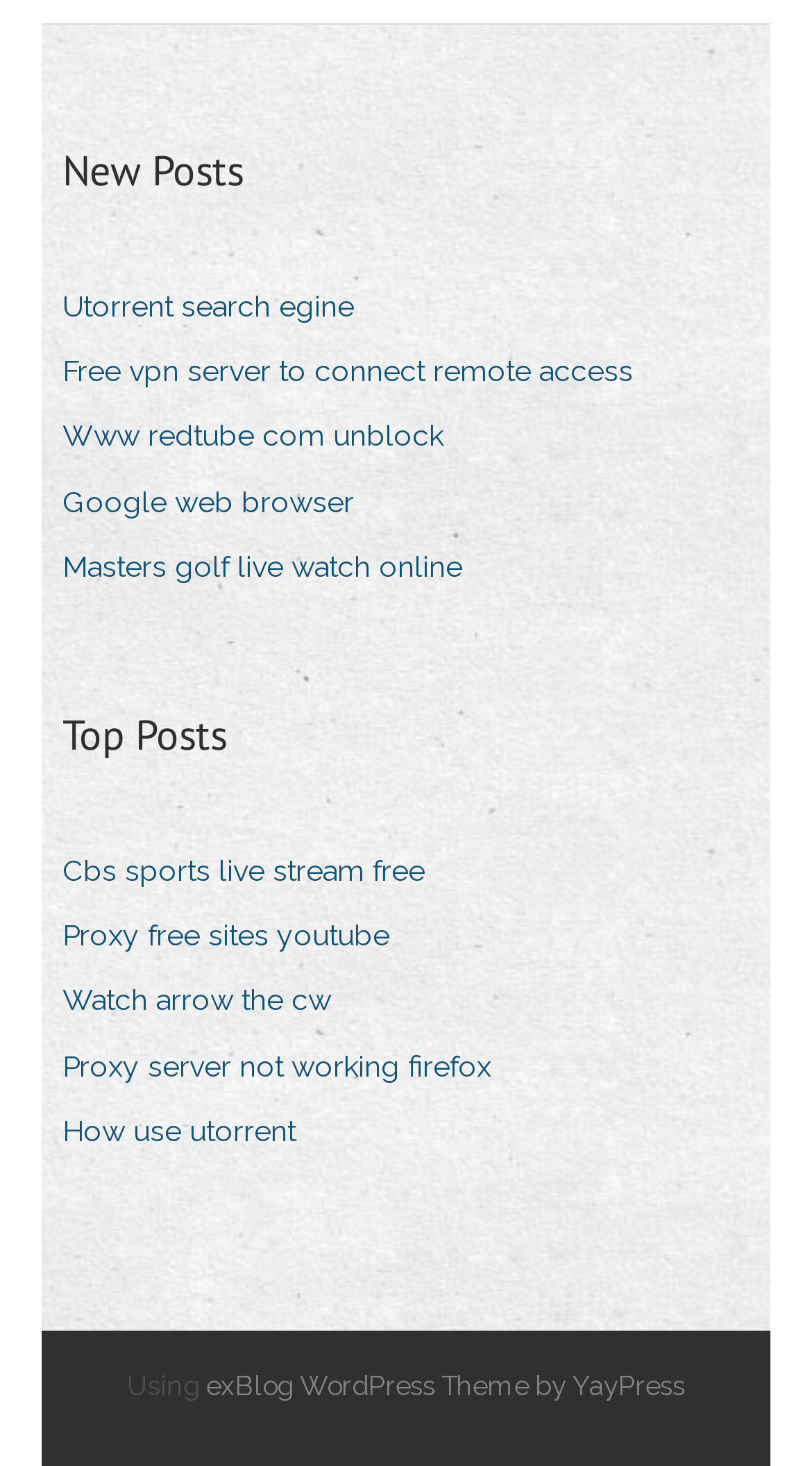Locate the bounding box coordinates of the region to be clicked to comply with the following instruction: "Visit the Top Posts section". The coordinates must be four float numbers between 0 and 1, in the form [left, top, right, bottom].

[0.077, 0.48, 0.279, 0.523]